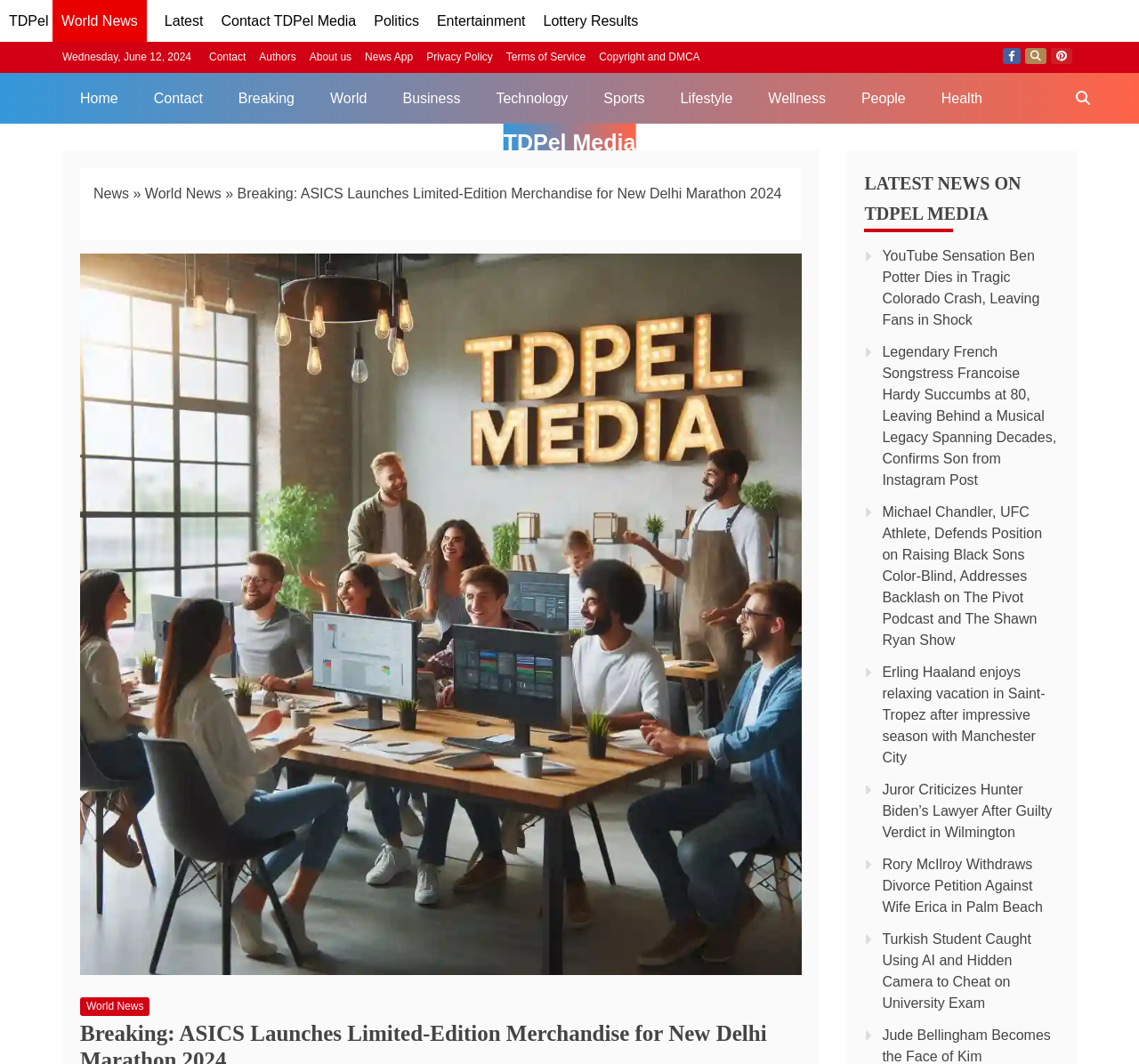Please mark the bounding box coordinates of the area that should be clicked to carry out the instruction: "Get in touch with Qurious".

None